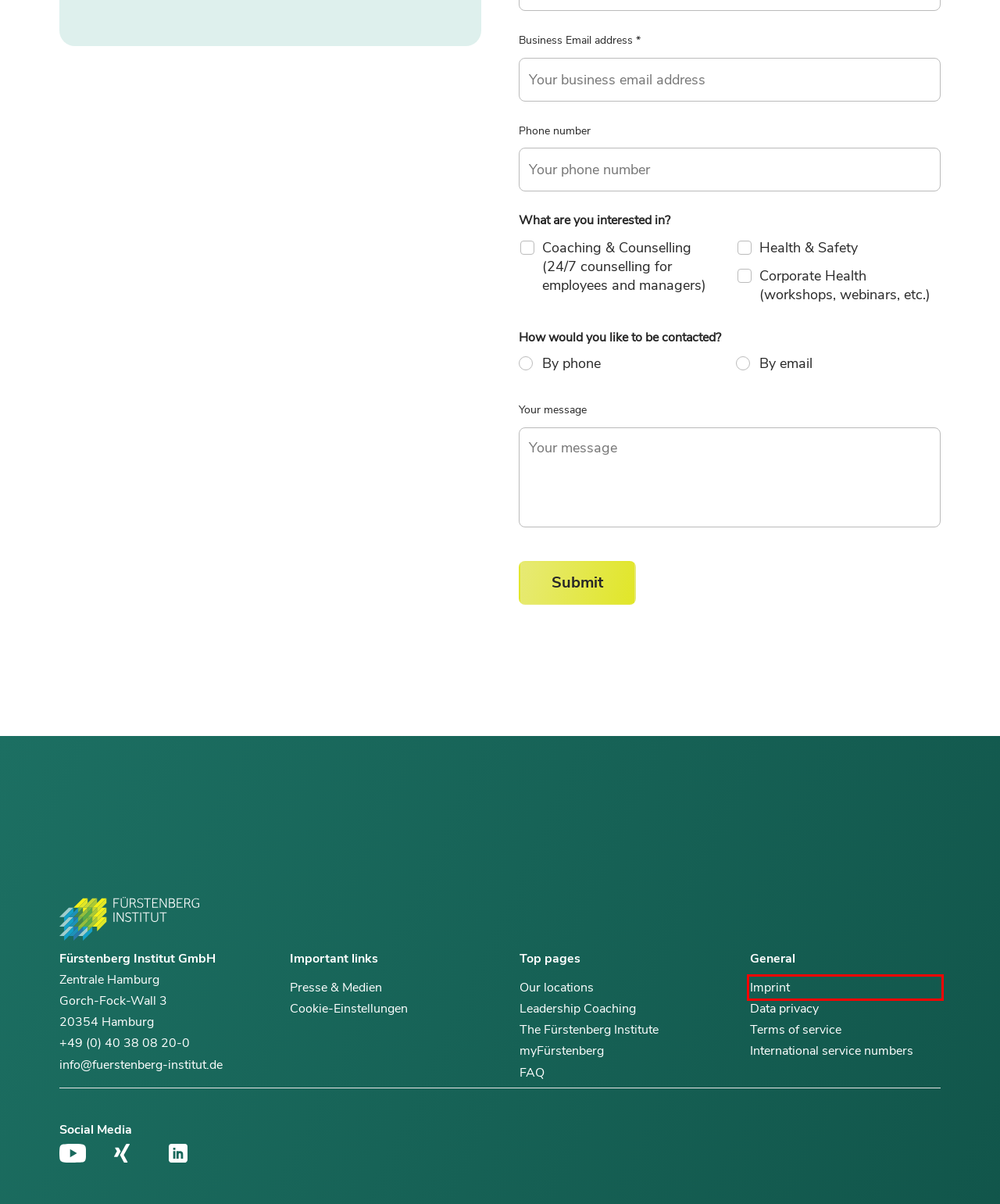You are presented with a screenshot of a webpage containing a red bounding box around an element. Determine which webpage description best describes the new webpage after clicking on the highlighted element. Here are the candidates:
A. Imprint | Fürstenberg Institut
B. Press & Media | Fürstenberg Institut
C. Häufig gestellte Fragen (FAQ) | Fürstenberg Institut
D. Auslandsservicenummern - Fürstenberg Institut
E. Das Fürstenberg Institut – das sind wir!
F. Unsere Standorte | Fürstenberg Institut
G. Mental Health Plattform | myFürstenberg
H. Fürstenberg Institut GmbH: Informationen und Neuigkeiten | XING

A